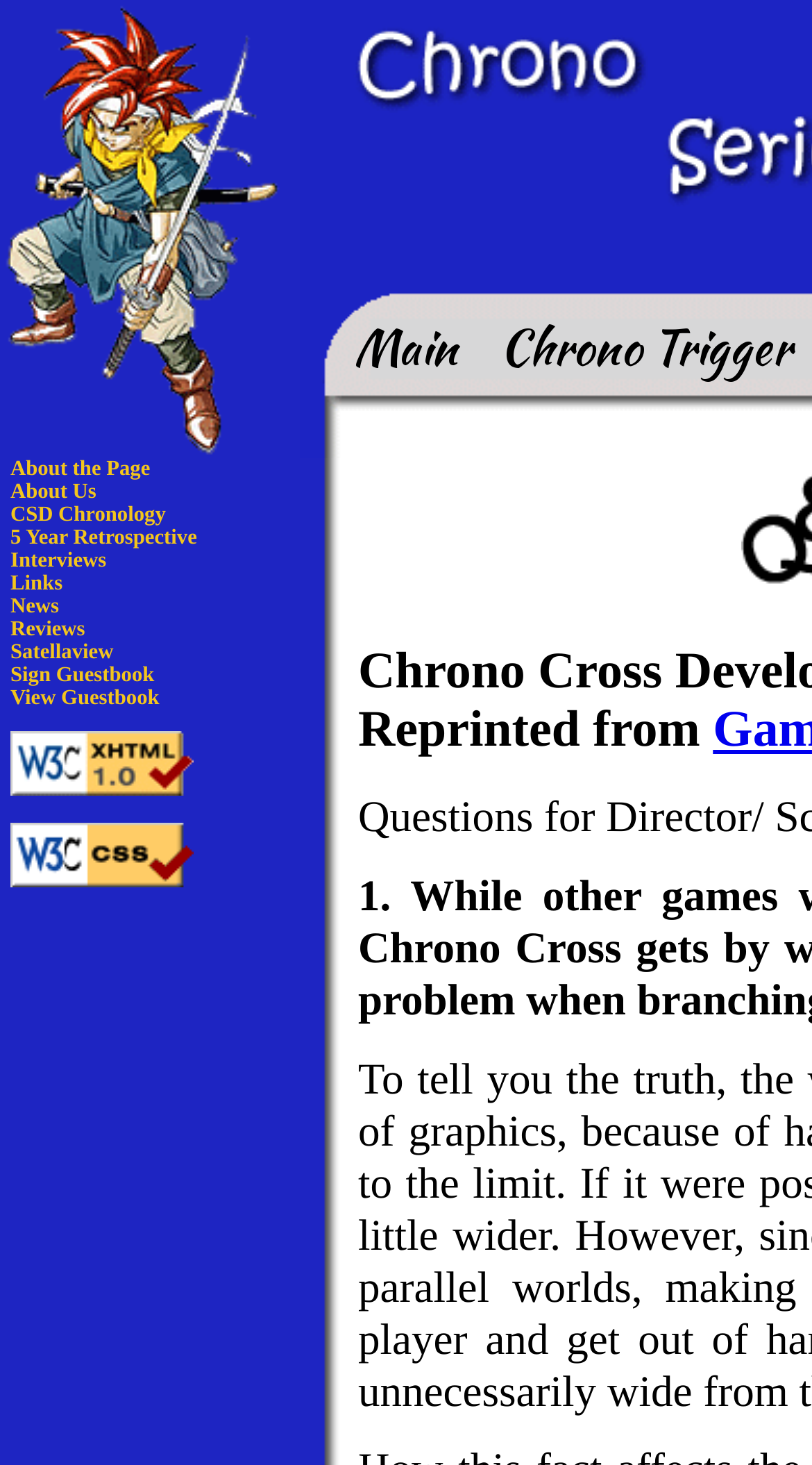Please identify the coordinates of the bounding box that should be clicked to fulfill this instruction: "Go to the About the Page section".

[0.013, 0.313, 0.185, 0.328]